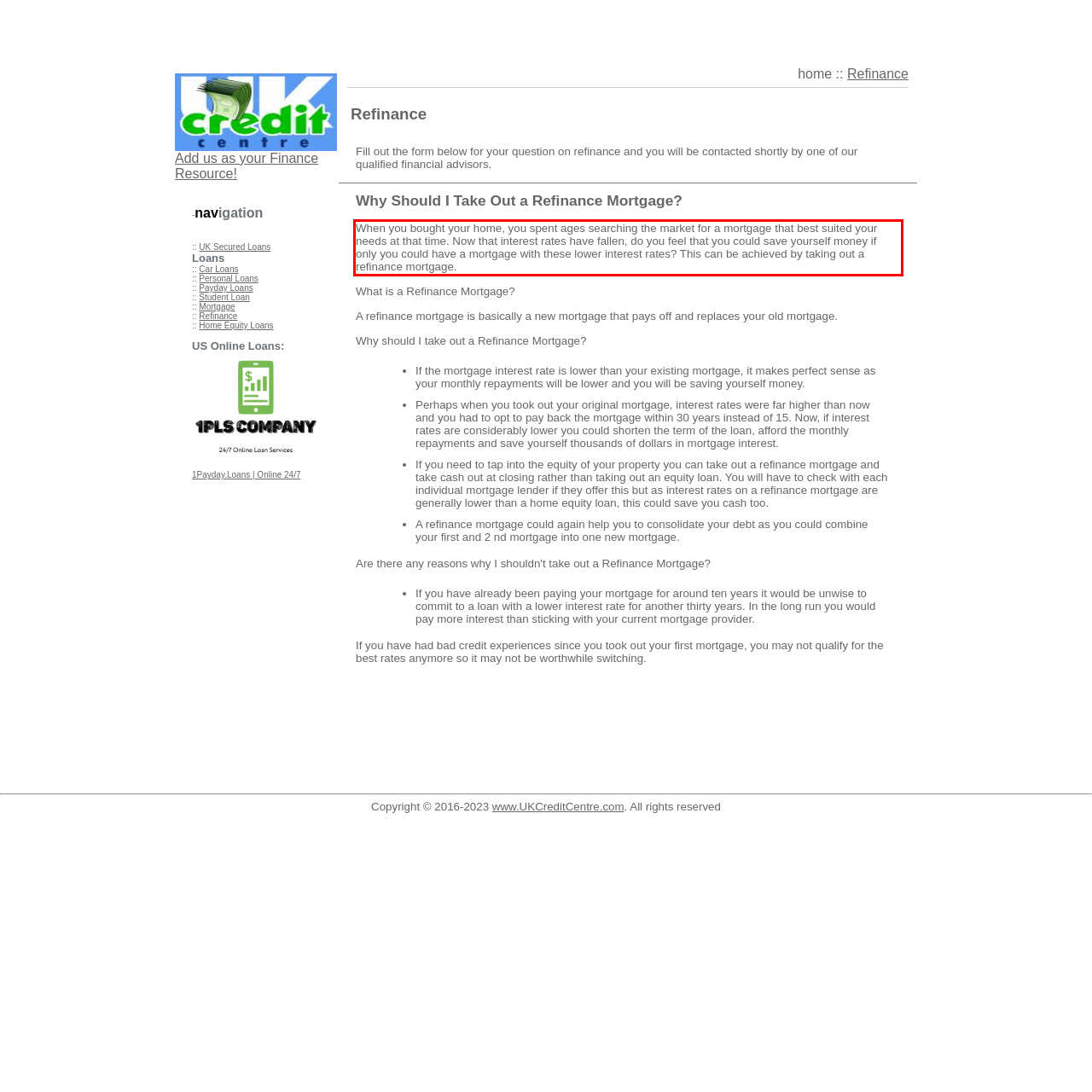Extract and provide the text found inside the red rectangle in the screenshot of the webpage.

When you bought your home, you spent ages searching the market for a mortgage that best suited your needs at that time. Now that interest rates have fallen, do you feel that you could save yourself money if only you could have a mortgage with these lower interest rates? This can be achieved by taking out a refinance mortgage.